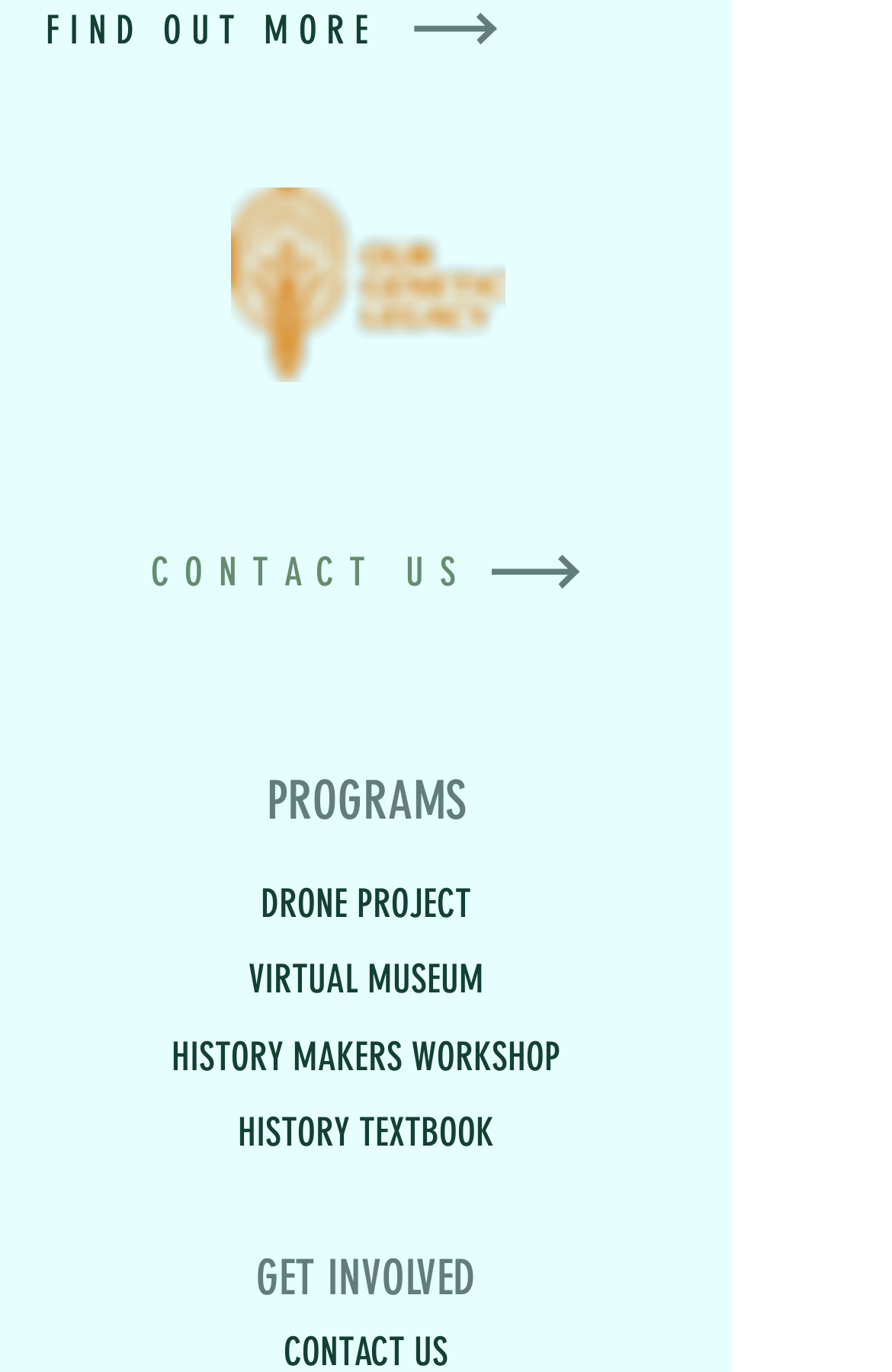Respond with a single word or phrase to the following question:
What is the text of the last heading?

GET INVOLVED